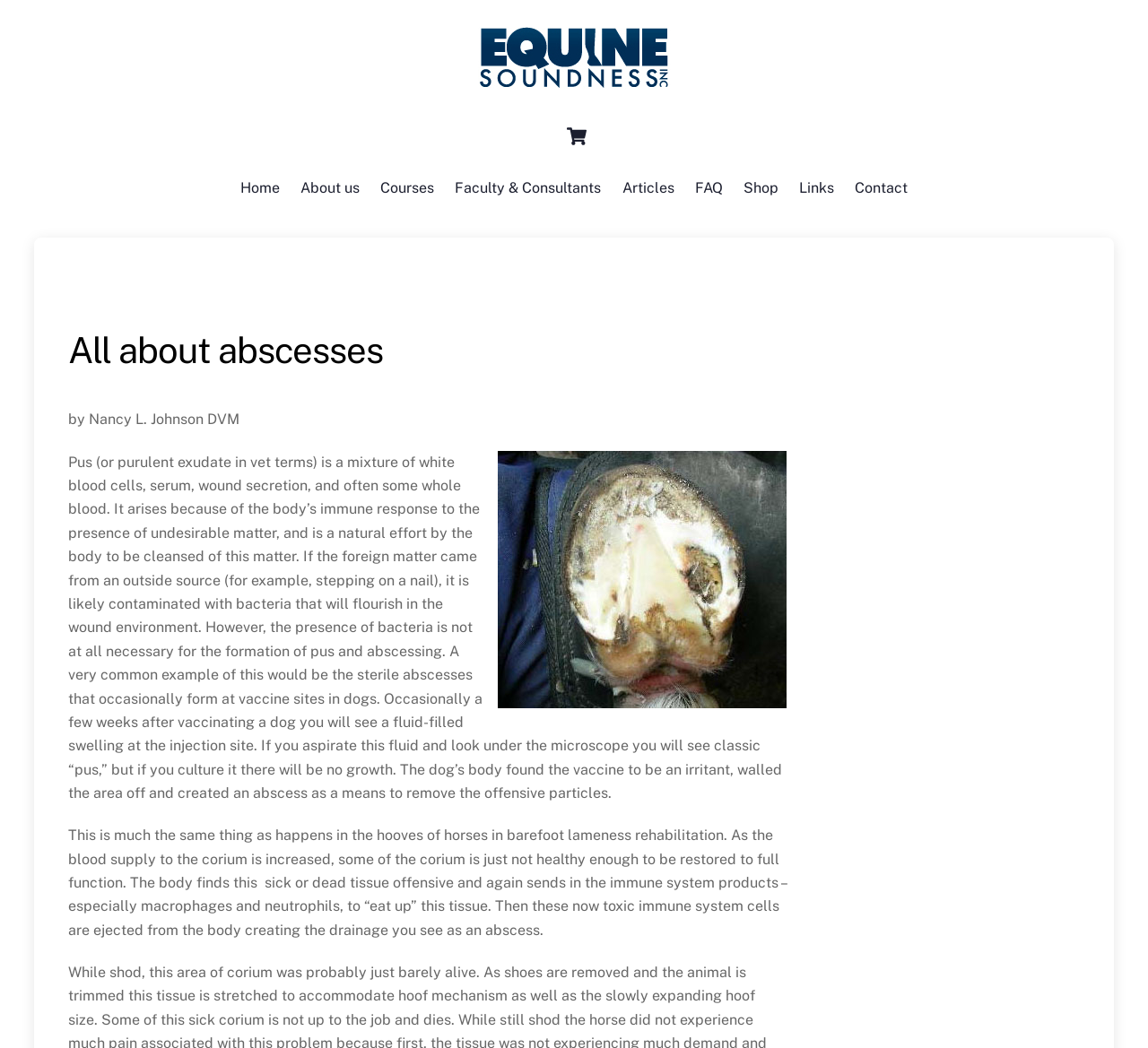Point out the bounding box coordinates of the section to click in order to follow this instruction: "Read the article about abscesses".

[0.06, 0.314, 0.685, 0.355]